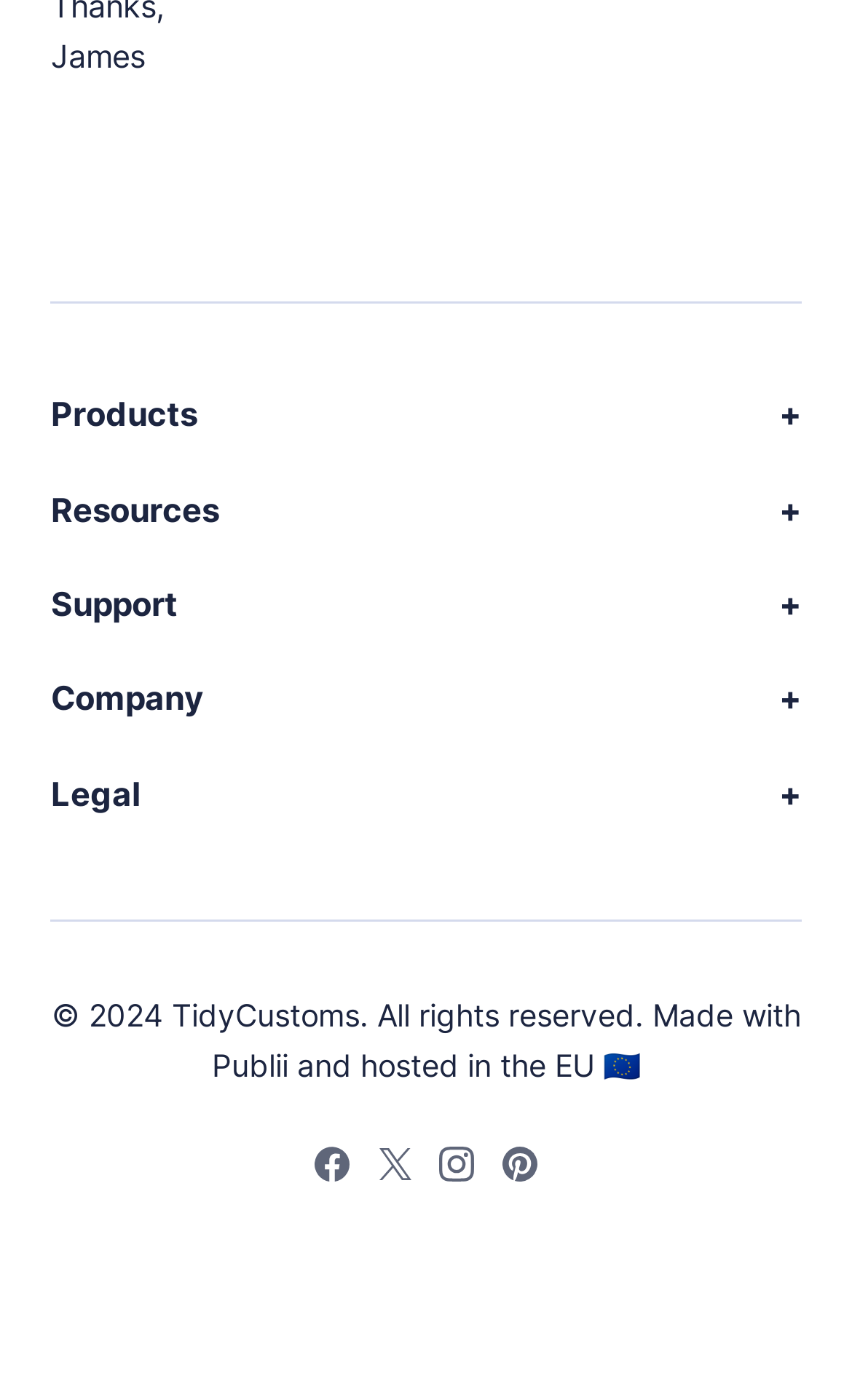Can you specify the bounding box coordinates for the region that should be clicked to fulfill this instruction: "Visit the community forum".

[0.06, 0.484, 0.386, 0.514]